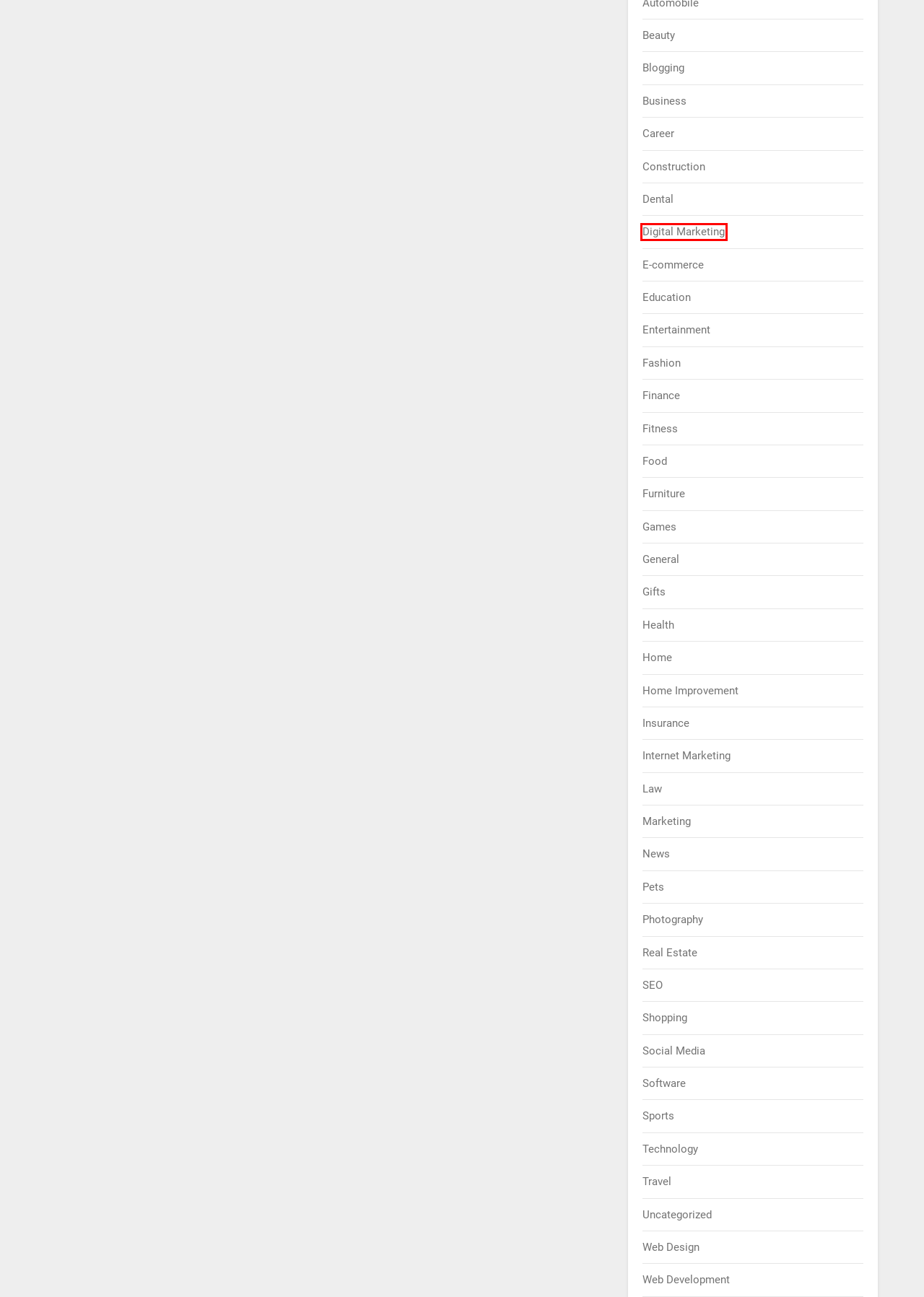With the provided screenshot showing a webpage and a red bounding box, determine which webpage description best fits the new page that appears after clicking the element inside the red box. Here are the options:
A. Digital Marketing – Life lessons
B. Web Design – Life lessons
C. News – Life lessons
D. Software – Life lessons
E. SEO – Life lessons
F. Furniture – Life lessons
G. Travel – Life lessons
H. Law – Life lessons

A